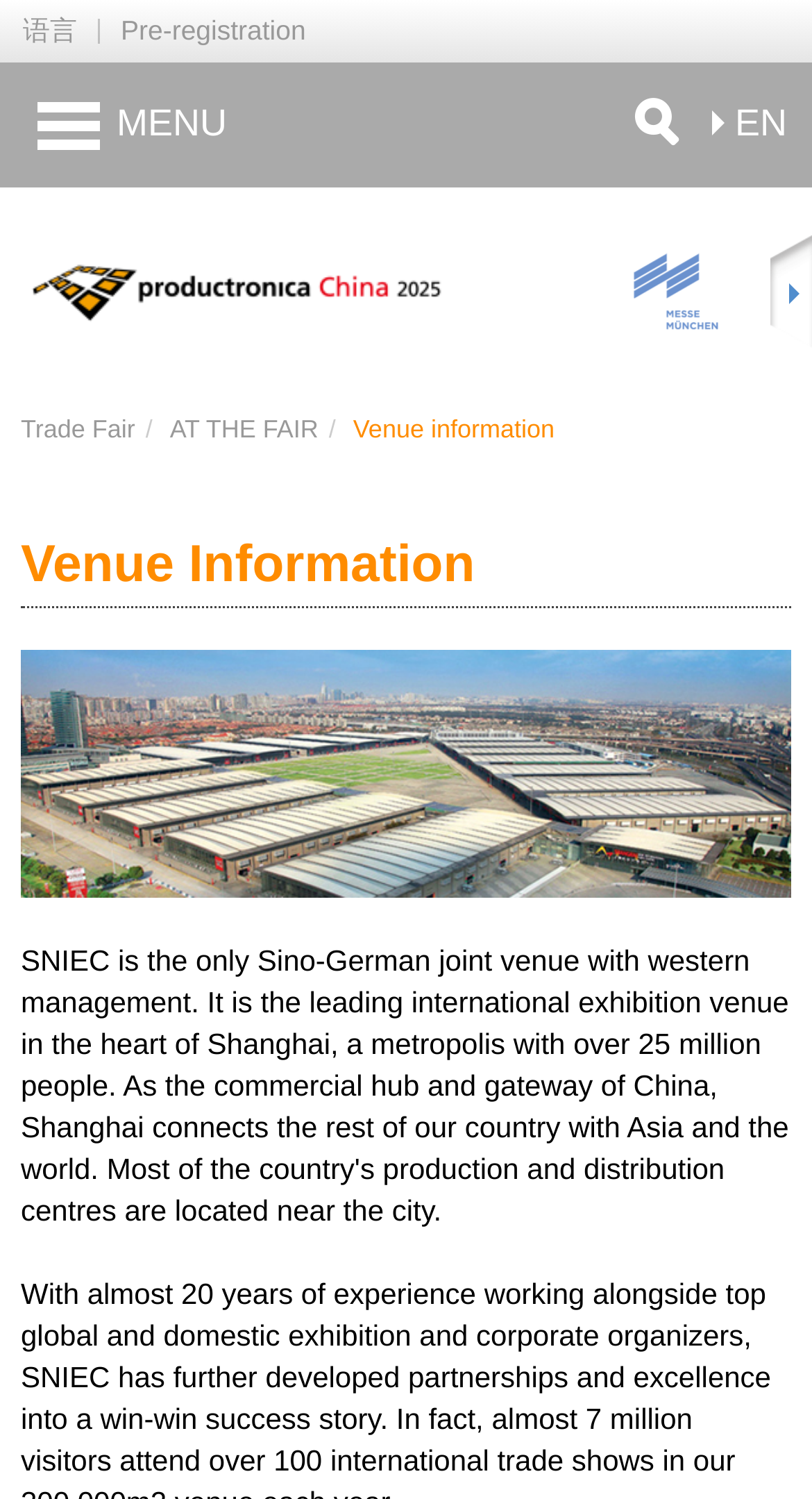What is the purpose of the 'Pre-registration' link?
Analyze the screenshot and provide a detailed answer to the question.

The 'Pre-registration' link is located at the top left corner of the webpage, with a bounding box of [0.121, 0.0, 0.405, 0.042]. It is a link element that suggests users can register for the event in advance, implying that the webpage is related to an event or trade fair.